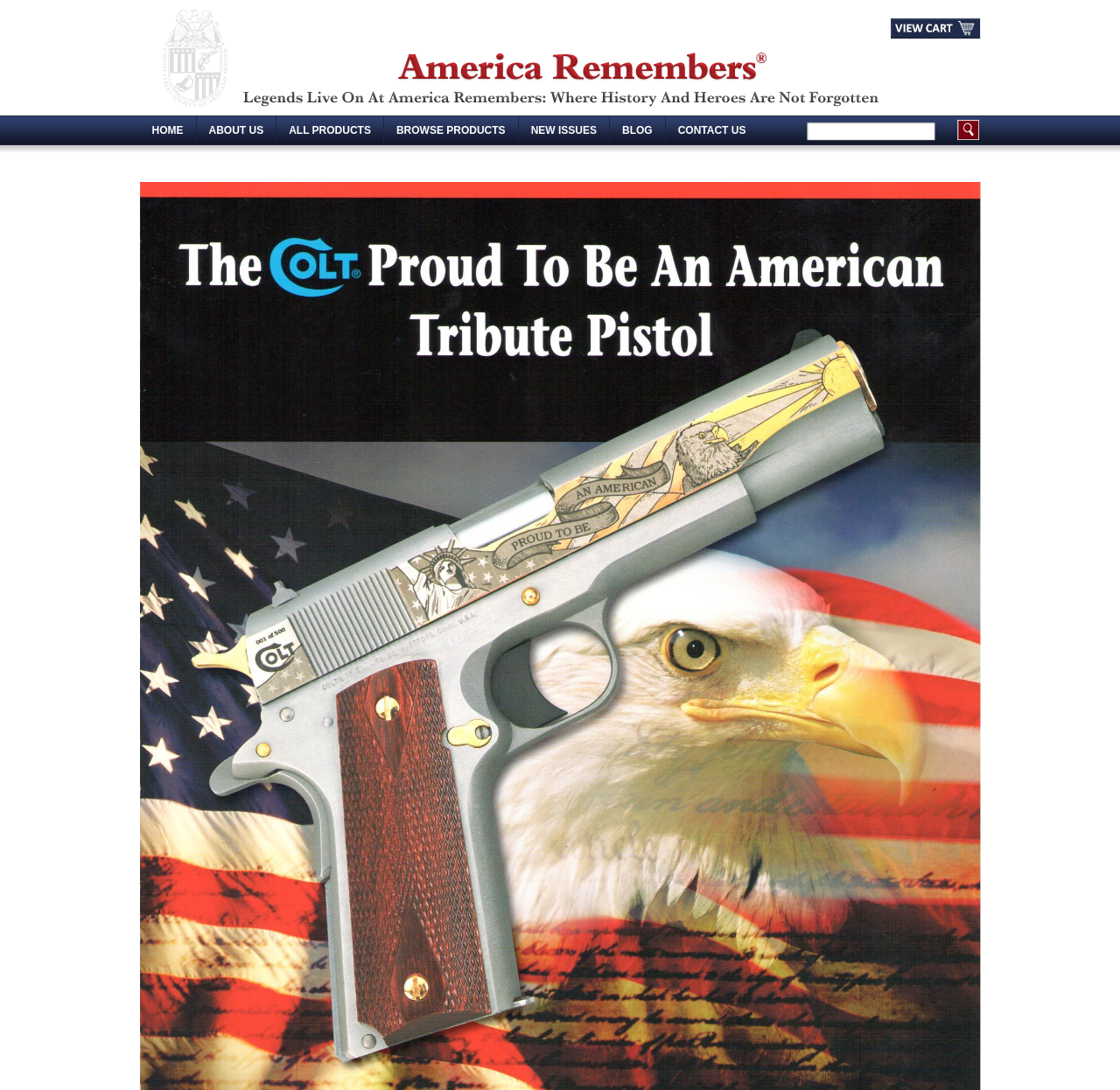Answer the question below using just one word or a short phrase: 
What is the position of the search box?

Top right